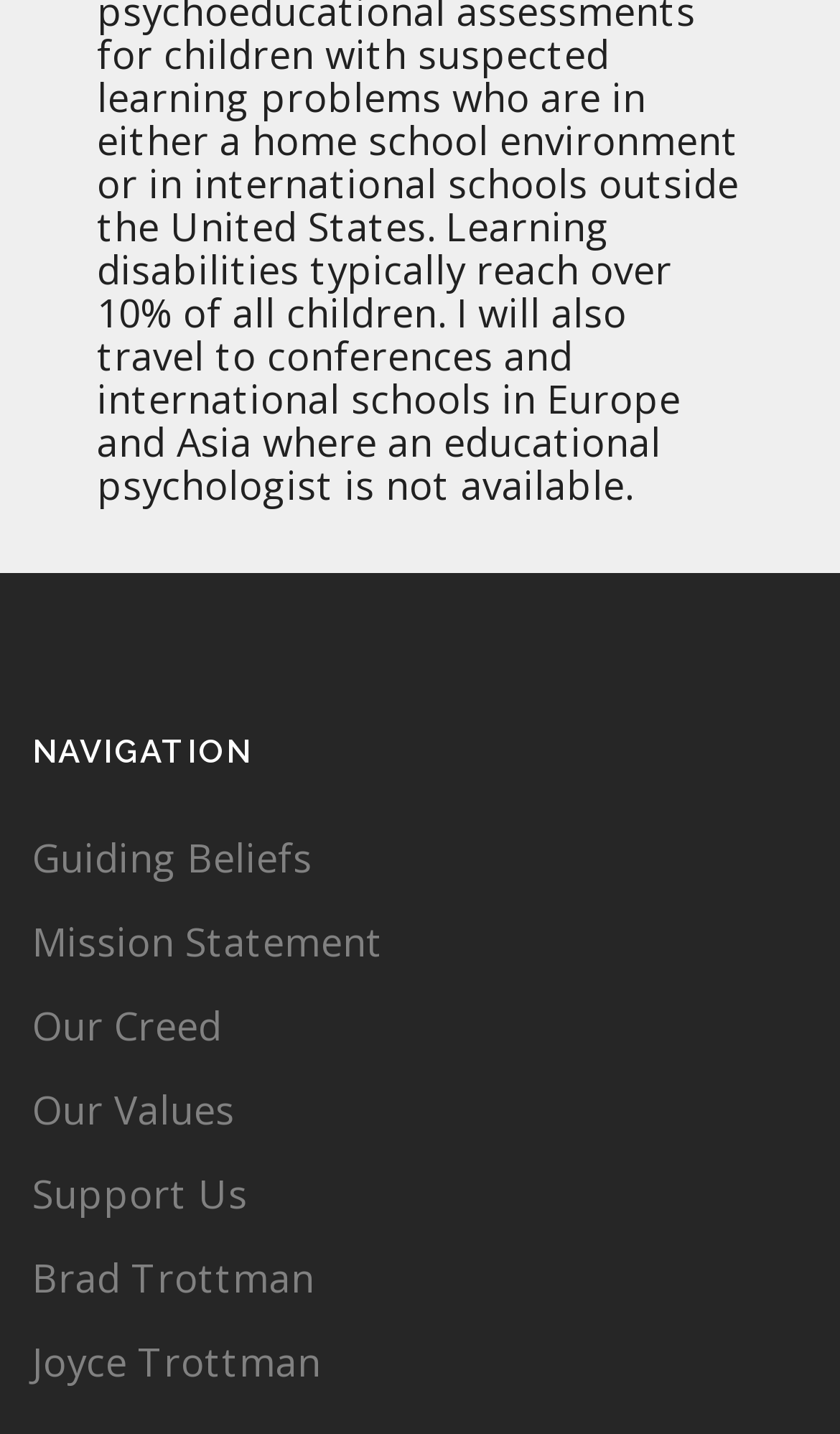Are the navigation links aligned horizontally?
Kindly offer a comprehensive and detailed response to the question.

By examining the x1 and x2 coordinates of the navigation links, I found that they have the same x1 and x2 values, indicating that they are aligned vertically, not horizontally.